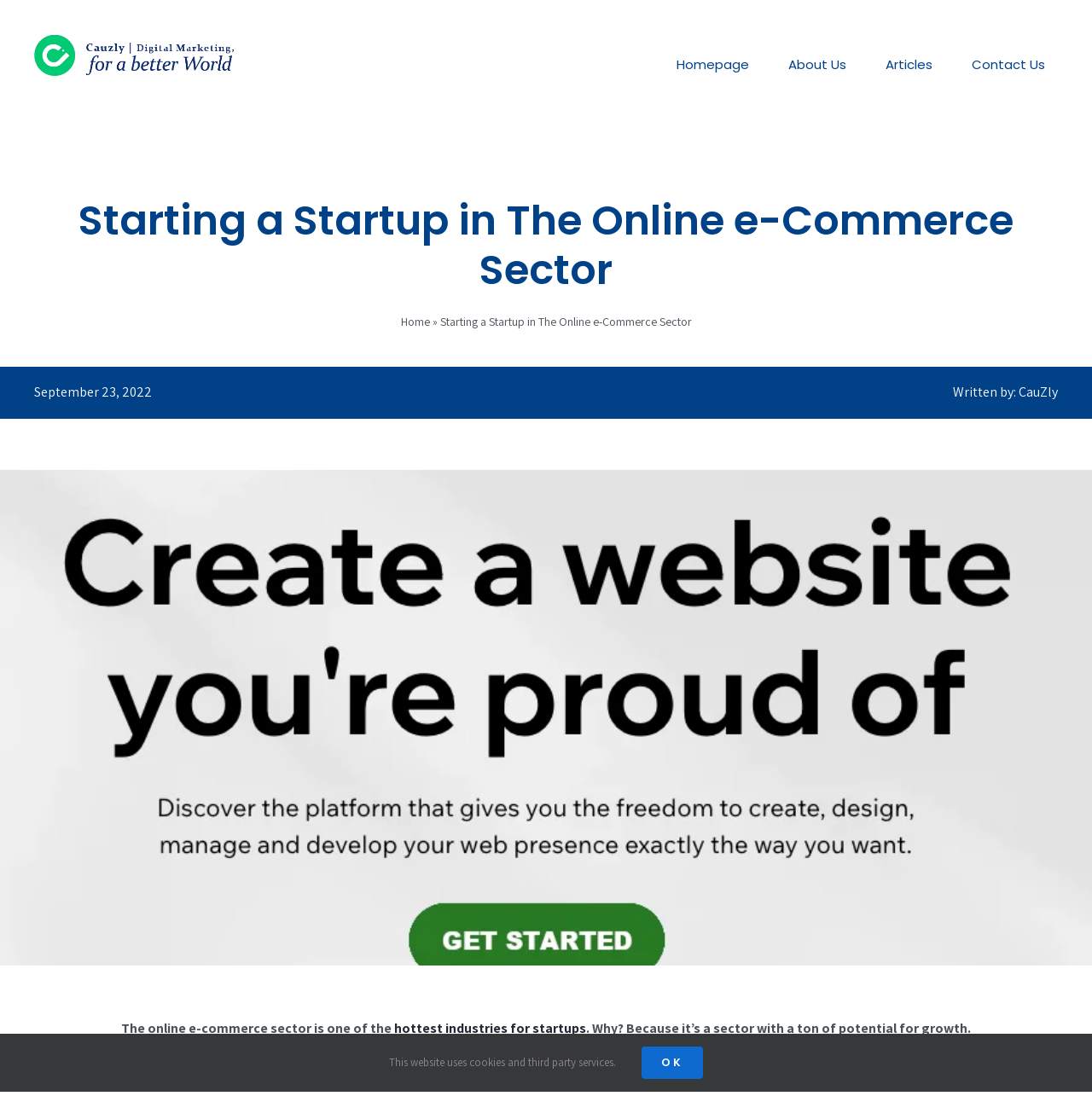Use a single word or phrase to answer the question:
What is the expected growth rate of e-commerce?

20% compound annual growth rate